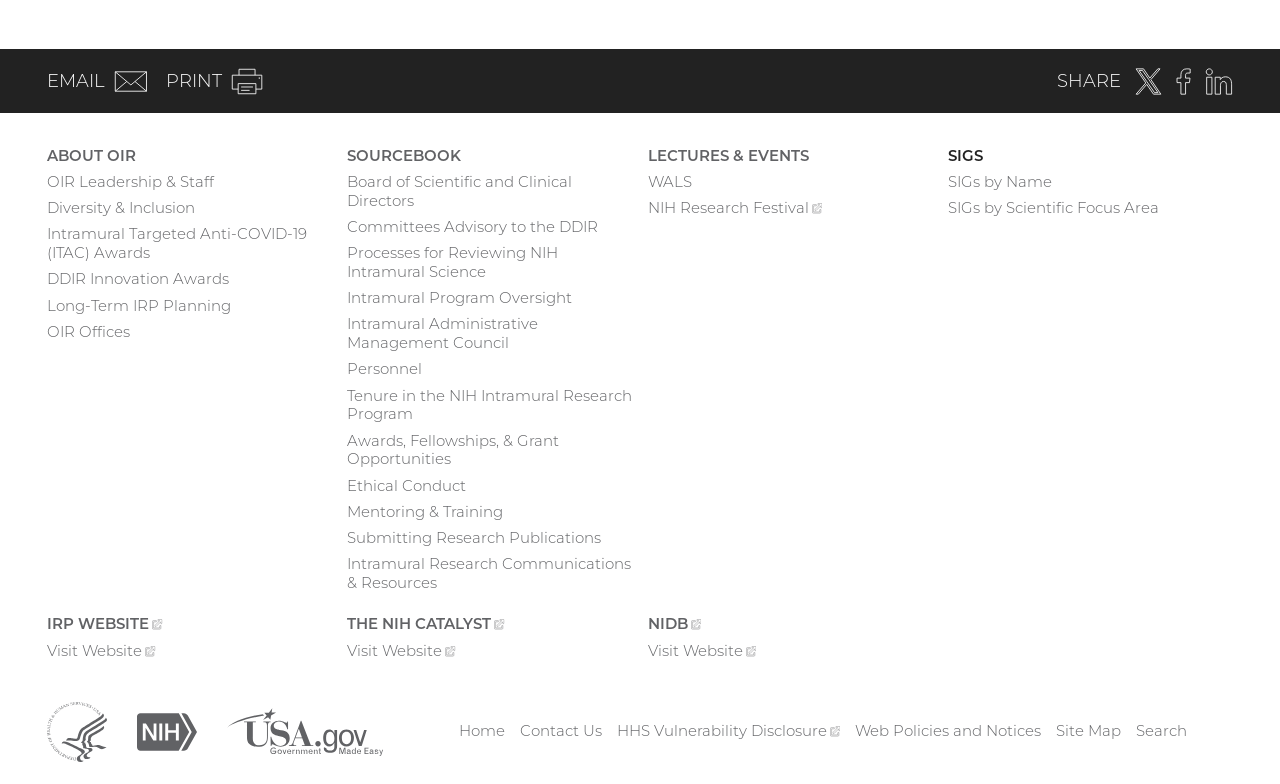Carefully examine the image and provide an in-depth answer to the question: How many links are available under 'LECTURES & EVENTS'?

I counted the number of links available under the 'LECTURES & EVENTS' section, which are WALS and NIH Research Festival, so there are 2 links available under 'LECTURES & EVENTS'.